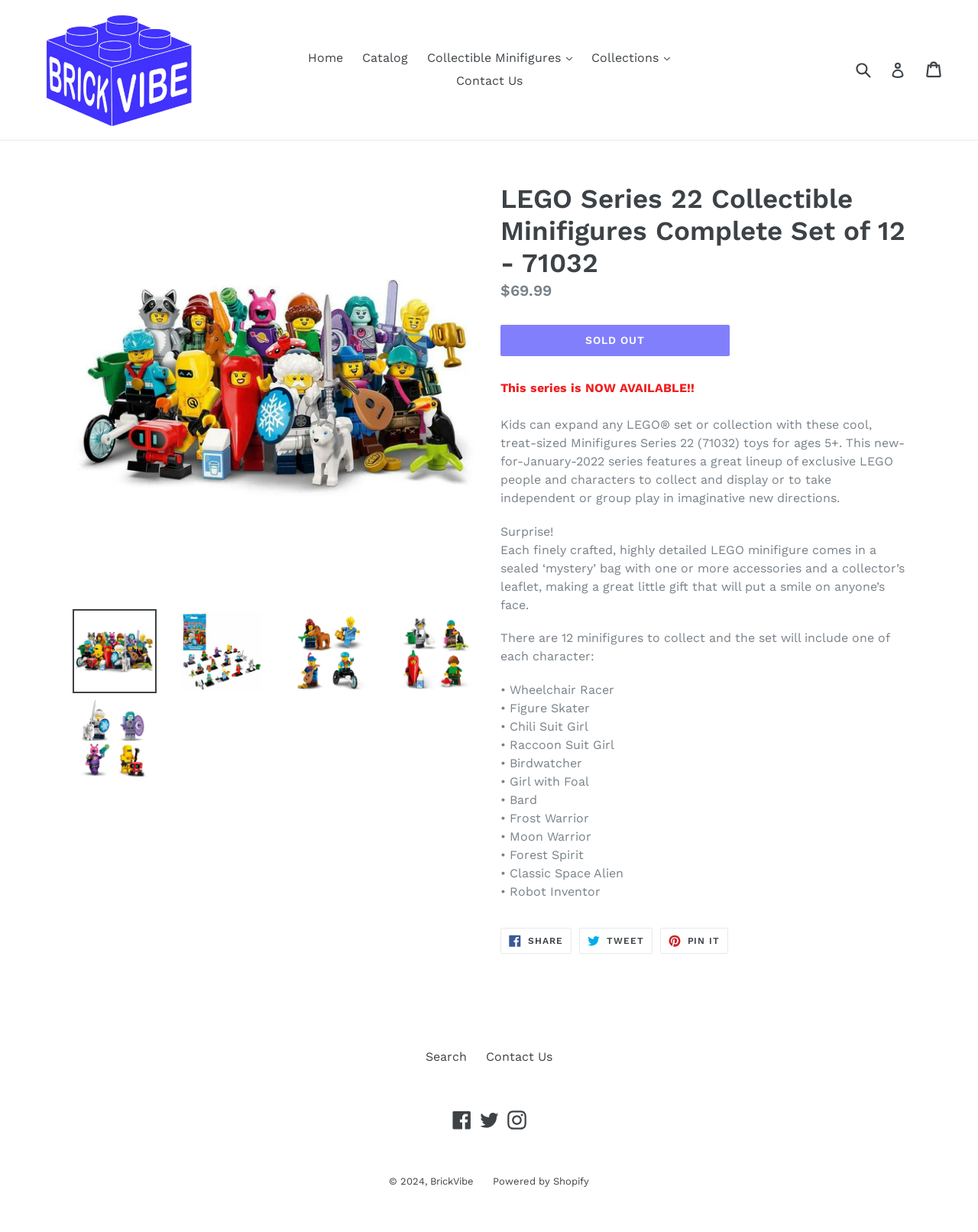Show the bounding box coordinates of the region that should be clicked to follow the instruction: "Log in to your account."

[0.91, 0.044, 0.926, 0.069]